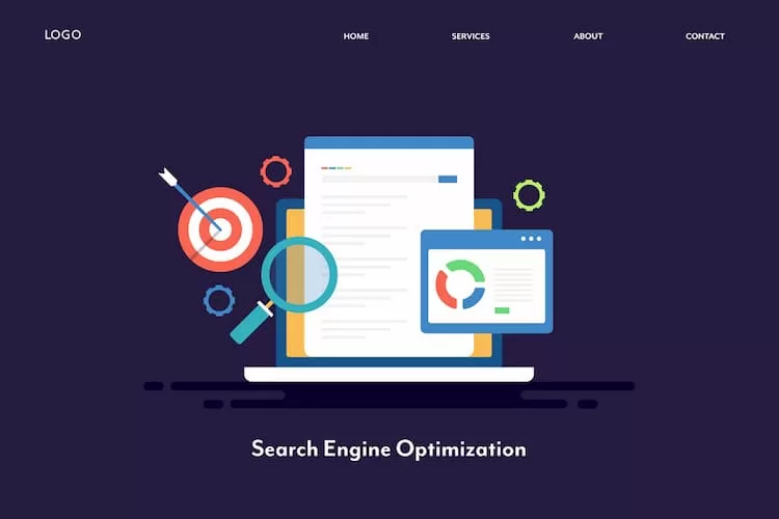What is the phrase inscribed at the bottom of the image?
Using the image, answer in one word or phrase.

Search Engine Optimization